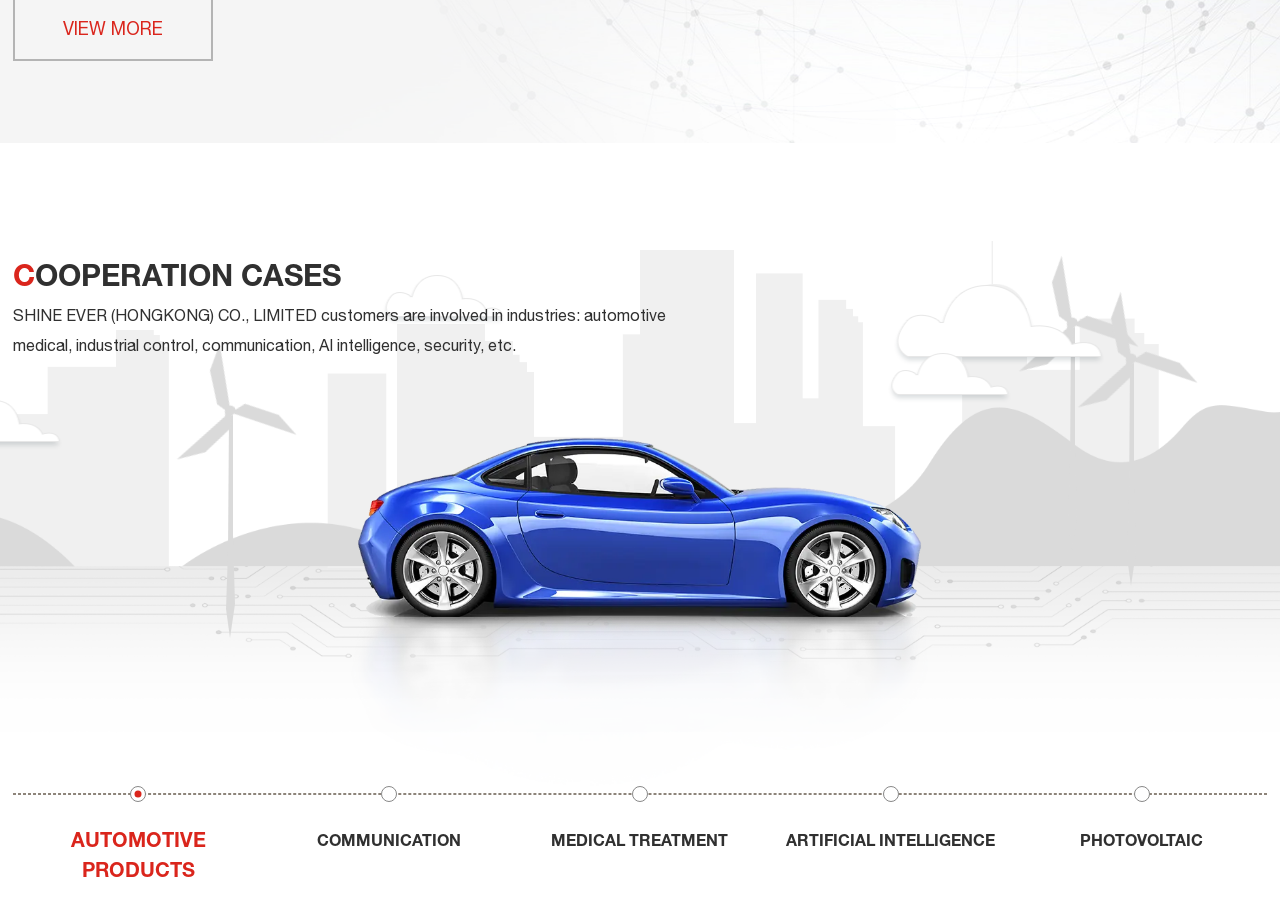What is the first product category mentioned on the webpage?
Answer with a single word or phrase, using the screenshot for reference.

Automotive Products